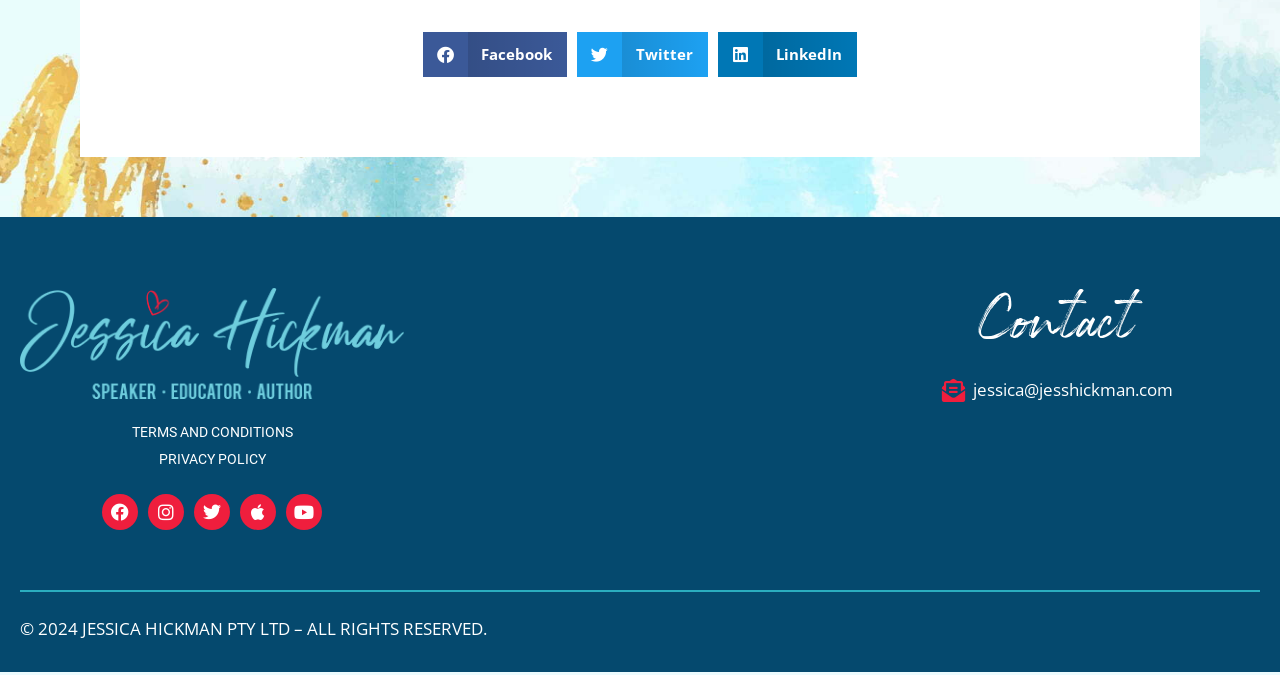Could you specify the bounding box coordinates for the clickable section to complete the following instruction: "Contact Jessica"?

[0.669, 0.556, 0.981, 0.601]